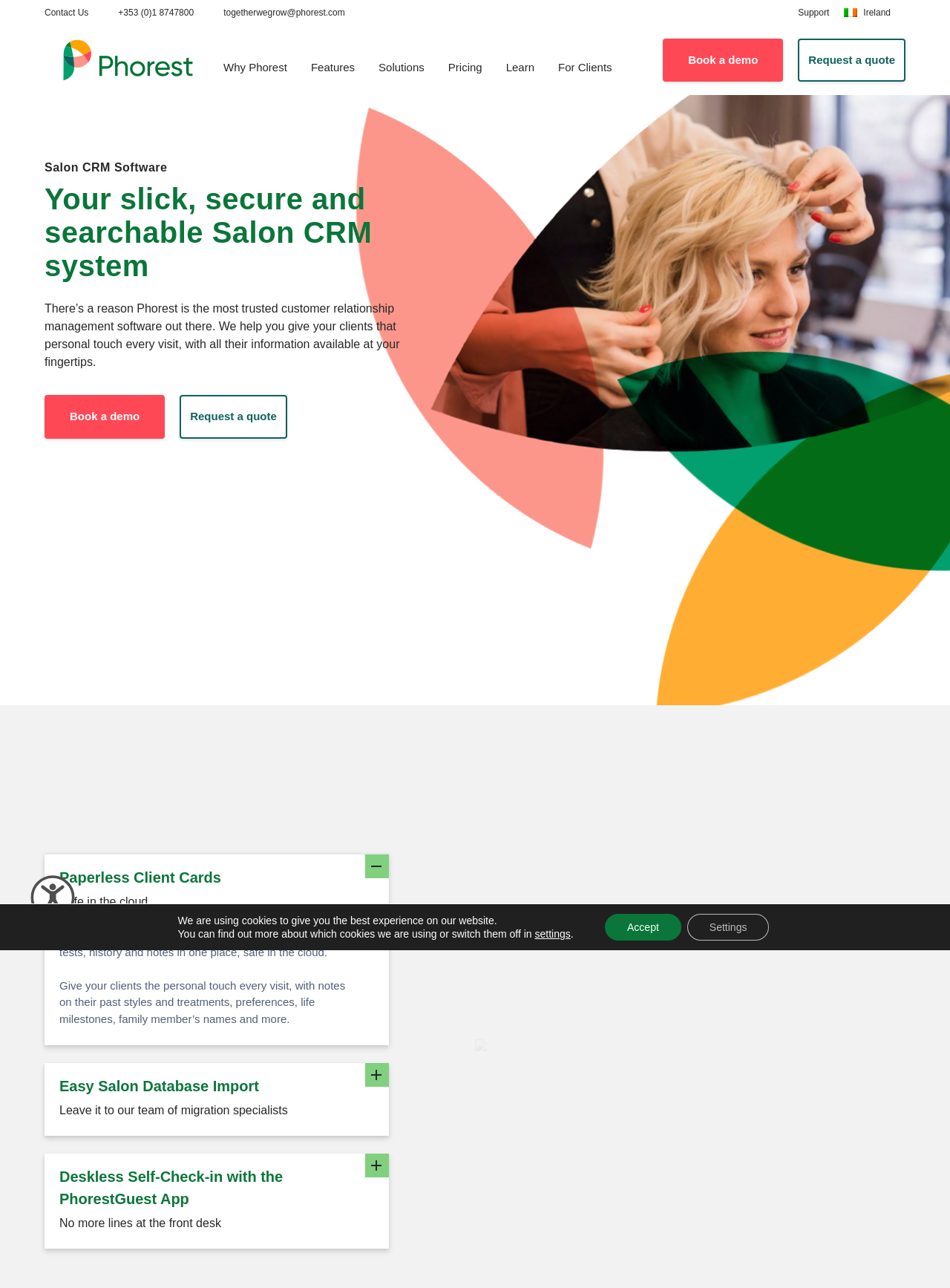Please identify the bounding box coordinates of the element I need to click to follow this instruction: "Request a quote".

[0.84, 0.03, 0.953, 0.064]